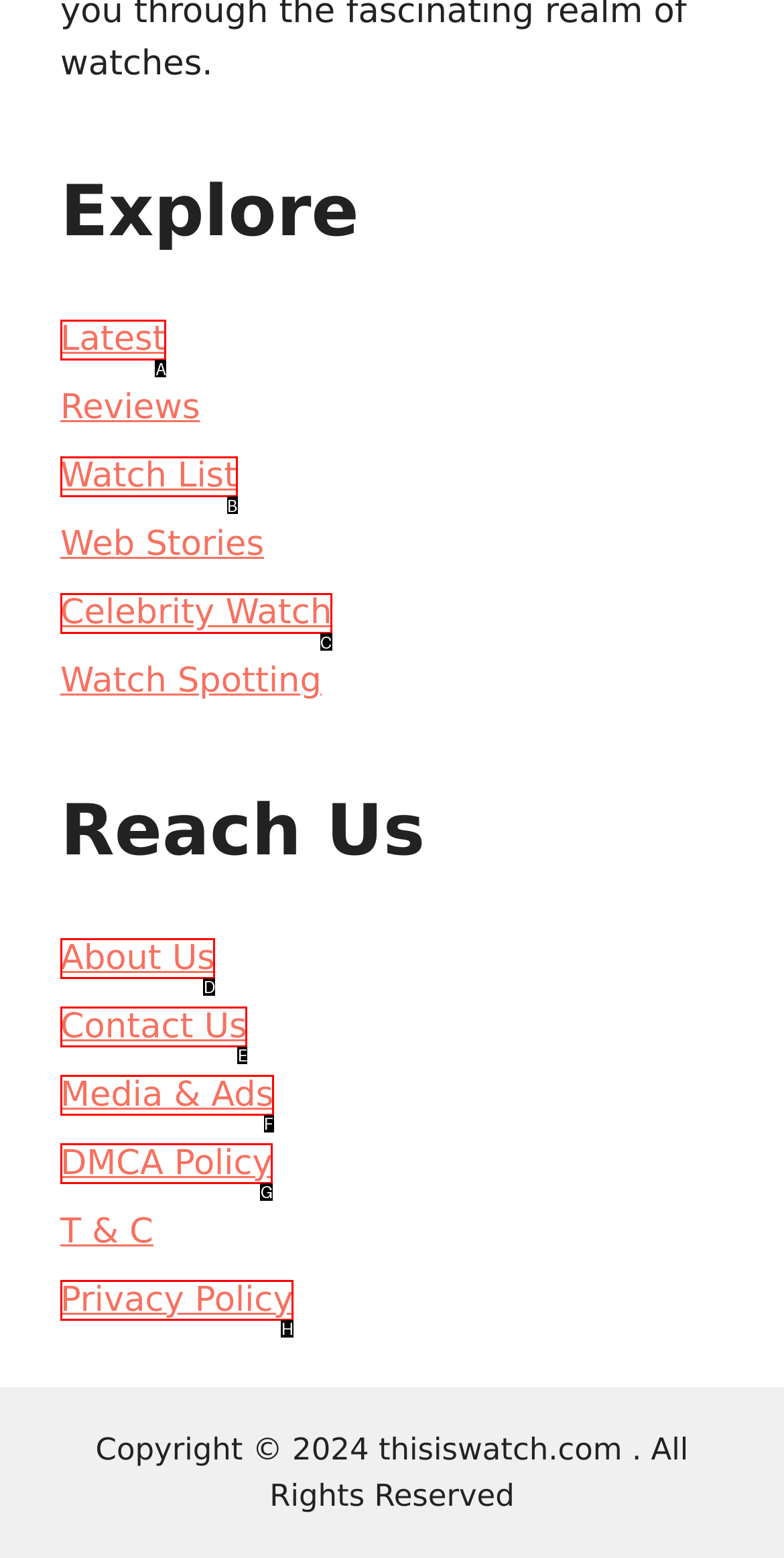Select the letter that corresponds to the description: Watch List. Provide your answer using the option's letter.

B